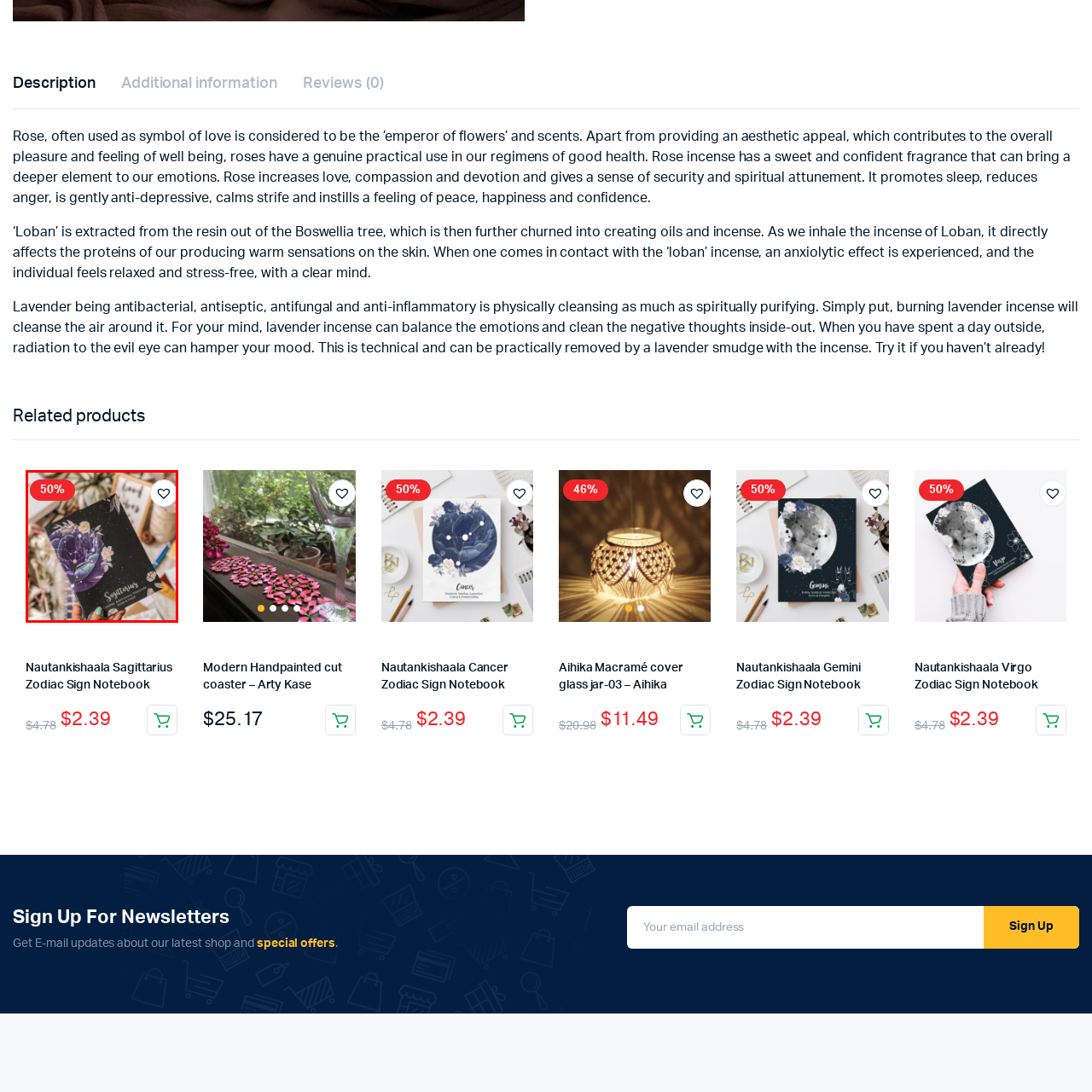Pay attention to the red boxed area, What is the zodiac sign associated with the notebook? Provide a one-word or short phrase response.

Sagittarius